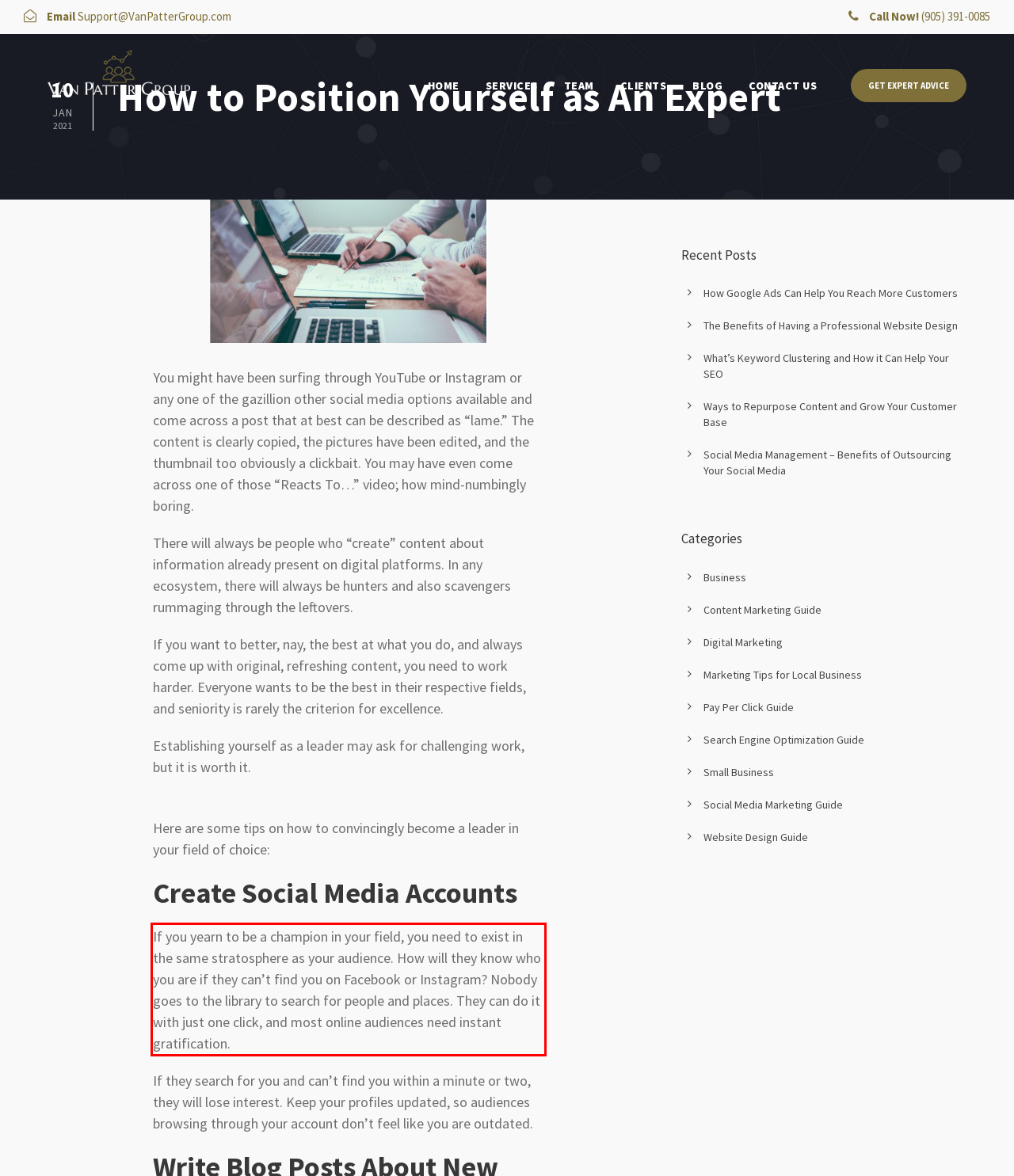You are given a screenshot with a red rectangle. Identify and extract the text within this red bounding box using OCR.

If you yearn to be a champion in your field, you need to exist in the same stratosphere as your audience. How will they know who you are if they can’t find you on Facebook or Instagram? Nobody goes to the library to search for people and places. They can do it with just one click, and most online audiences need instant gratification.